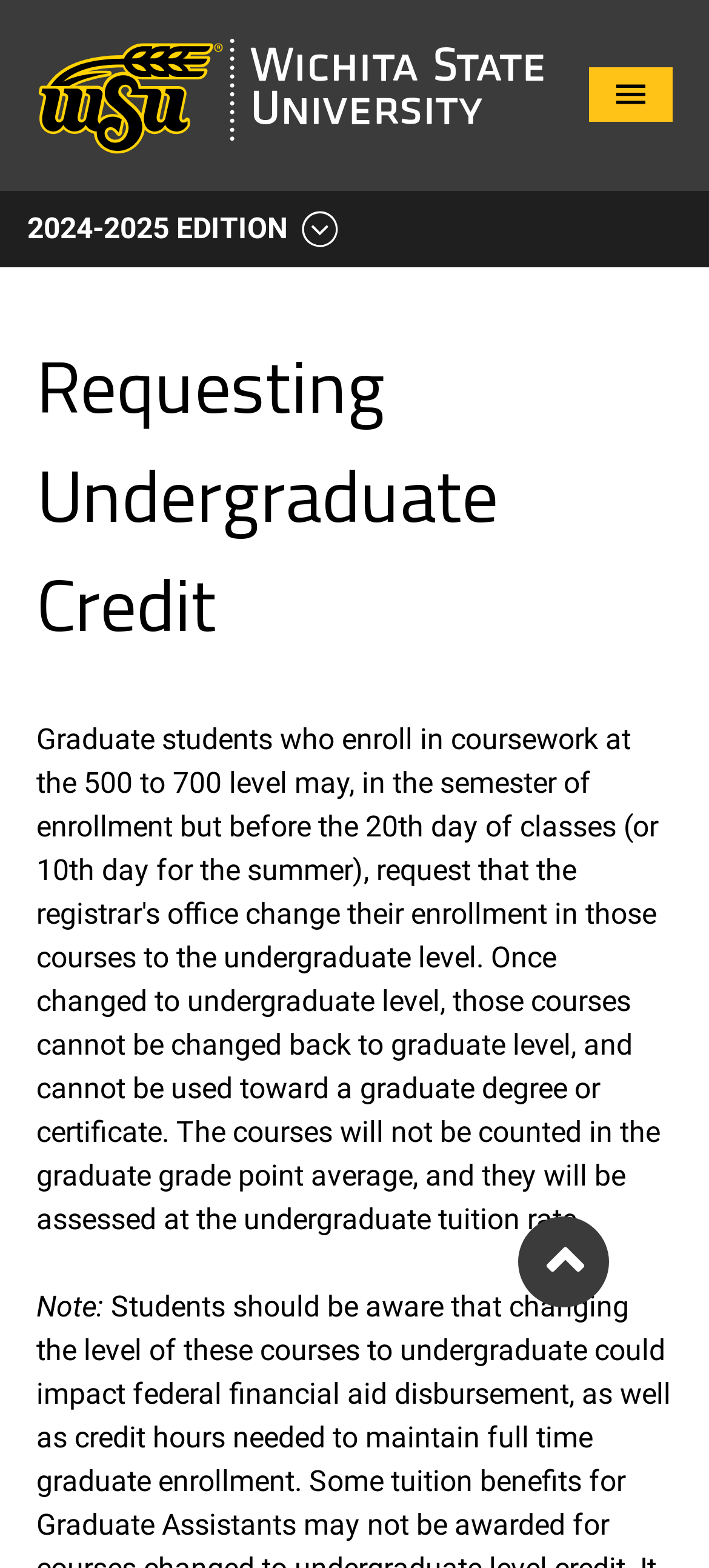Explain the webpage's layout and main content in detail.

The webpage is about requesting undergraduate credit at Wichita State University. At the top left, there is a link to the university's main page. Next to it, on the top right, is a button to toggle a menu, accompanied by a small image. 

Below the top section, there is a prominent button that, when expanded, opens the 2024-2025 edition menu. This button spans the entire width of the page. On it, there is a small image. 

Underneath the button, the main content begins. The heading "Requesting Undergraduate Credit" is prominently displayed, taking up most of the page's width. 

Towards the bottom of the page, there is a note with some text, starting with "Note:". On the bottom right, there is a link to go back to the top of the page, accompanied by an upward arrow icon.